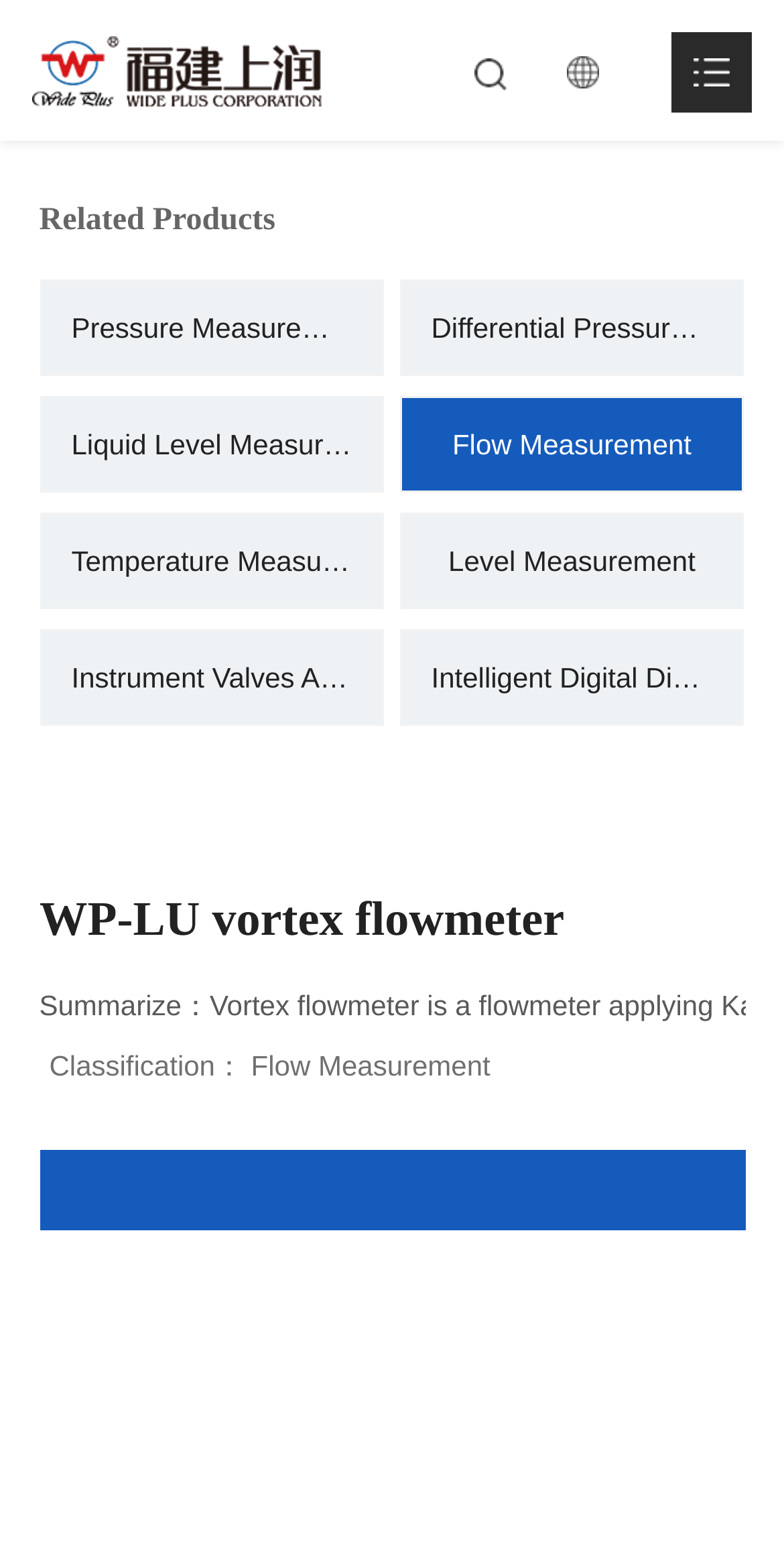Using details from the image, please answer the following question comprehensively:
What is the name of the product?

The name of the product is WP-LU vortex flowmeter, which is indicated by the StaticText element with the text 'WP-LU vortex flowmeter'.